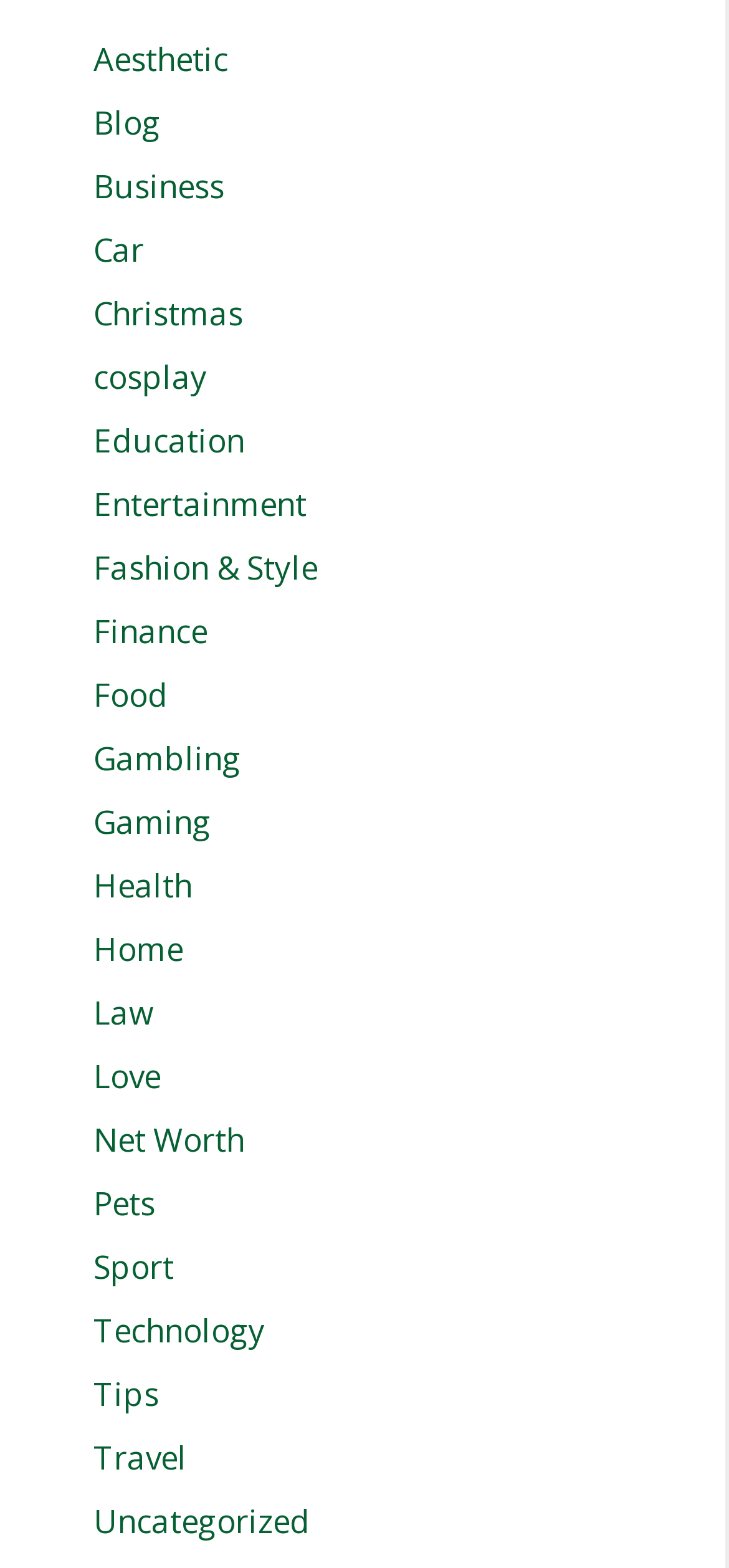What categories are available on this website?
Refer to the screenshot and respond with a concise word or phrase.

Multiple categories